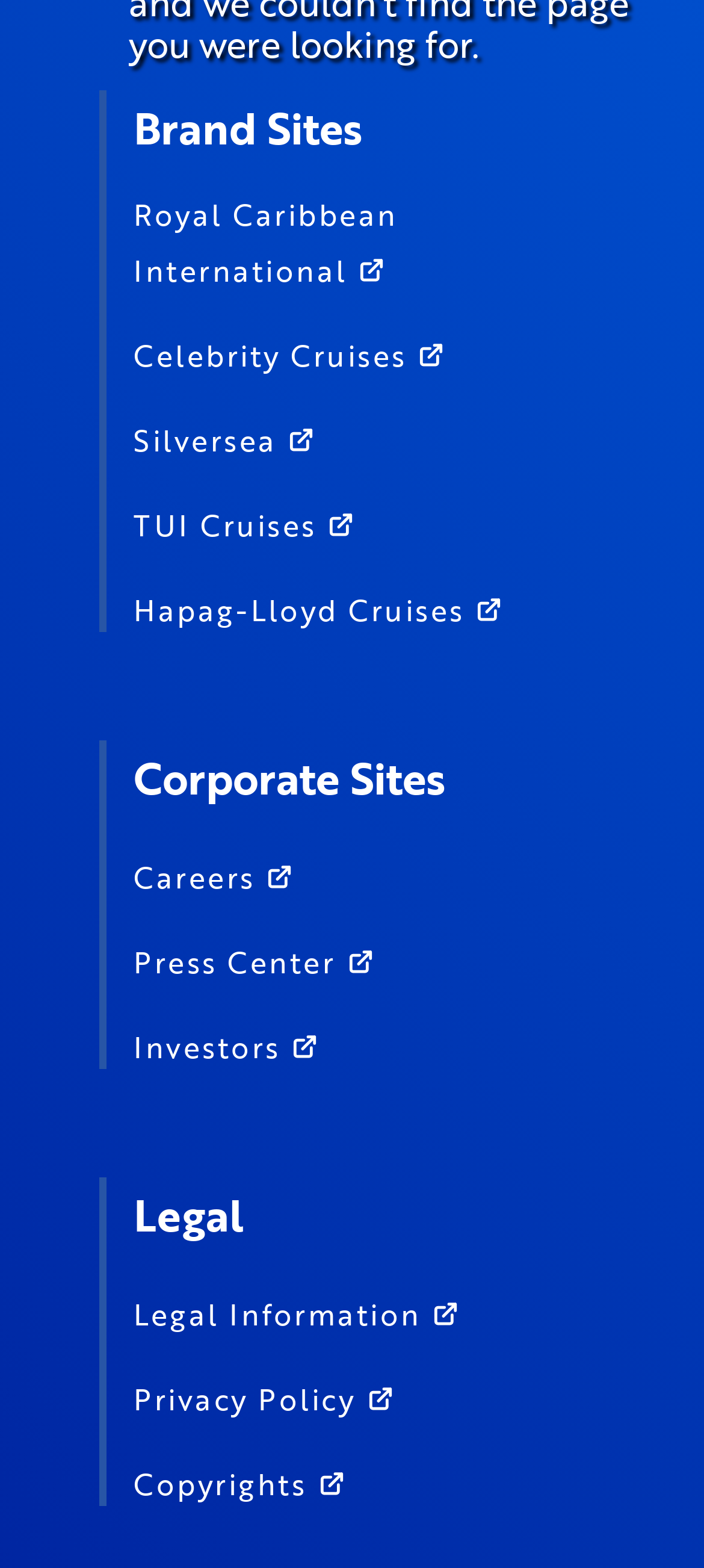Provide a one-word or short-phrase answer to the question:
How many images are associated with the brand sites?

5